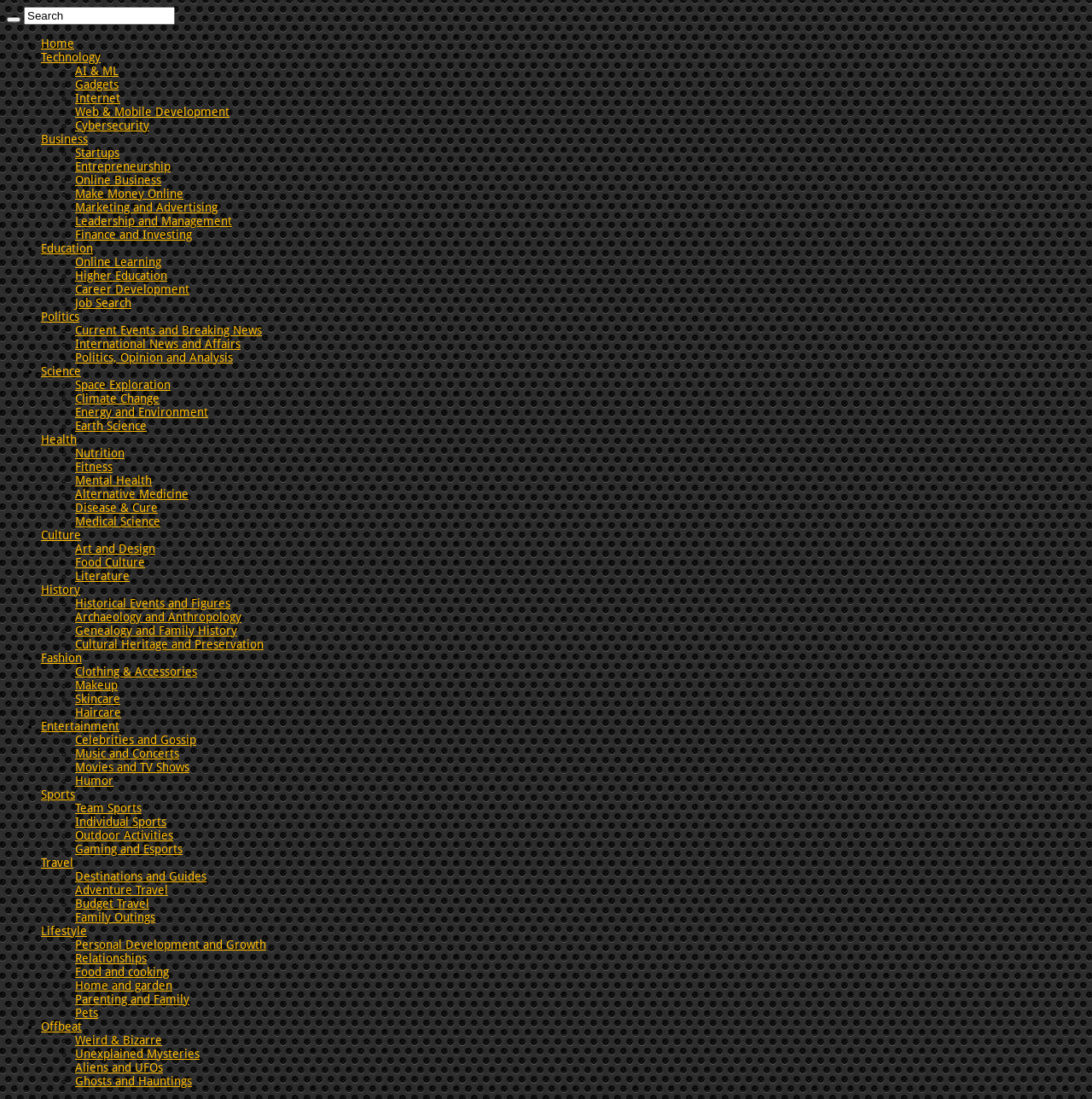Determine the bounding box coordinates for the UI element with the following description: "Cultural Heritage and Preservation". The coordinates should be four float numbers between 0 and 1, represented as [left, top, right, bottom].

[0.069, 0.58, 0.241, 0.592]